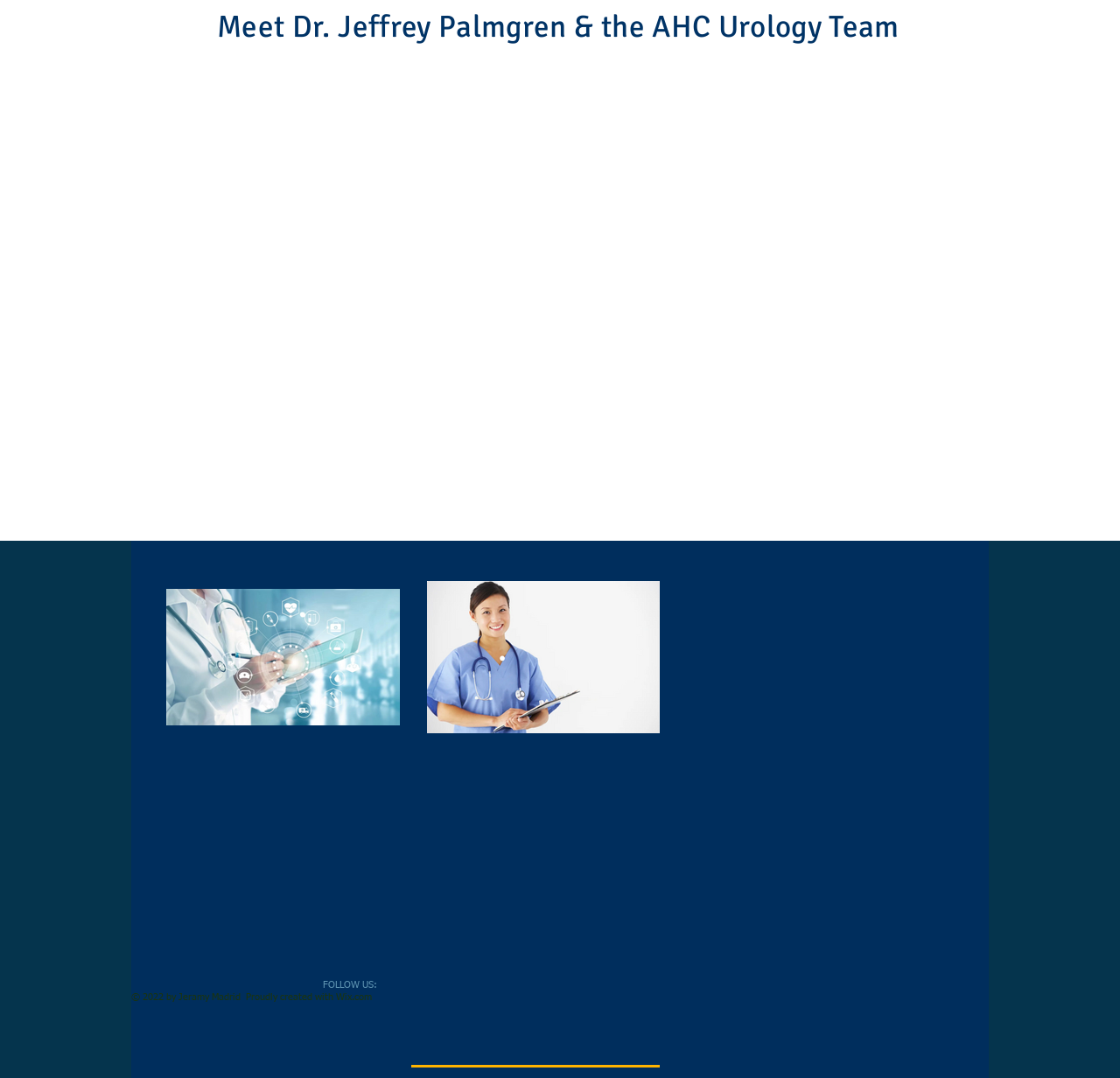What award did the practice receive in 2023?
Answer the question with a single word or phrase by looking at the picture.

Best of West Hawaii